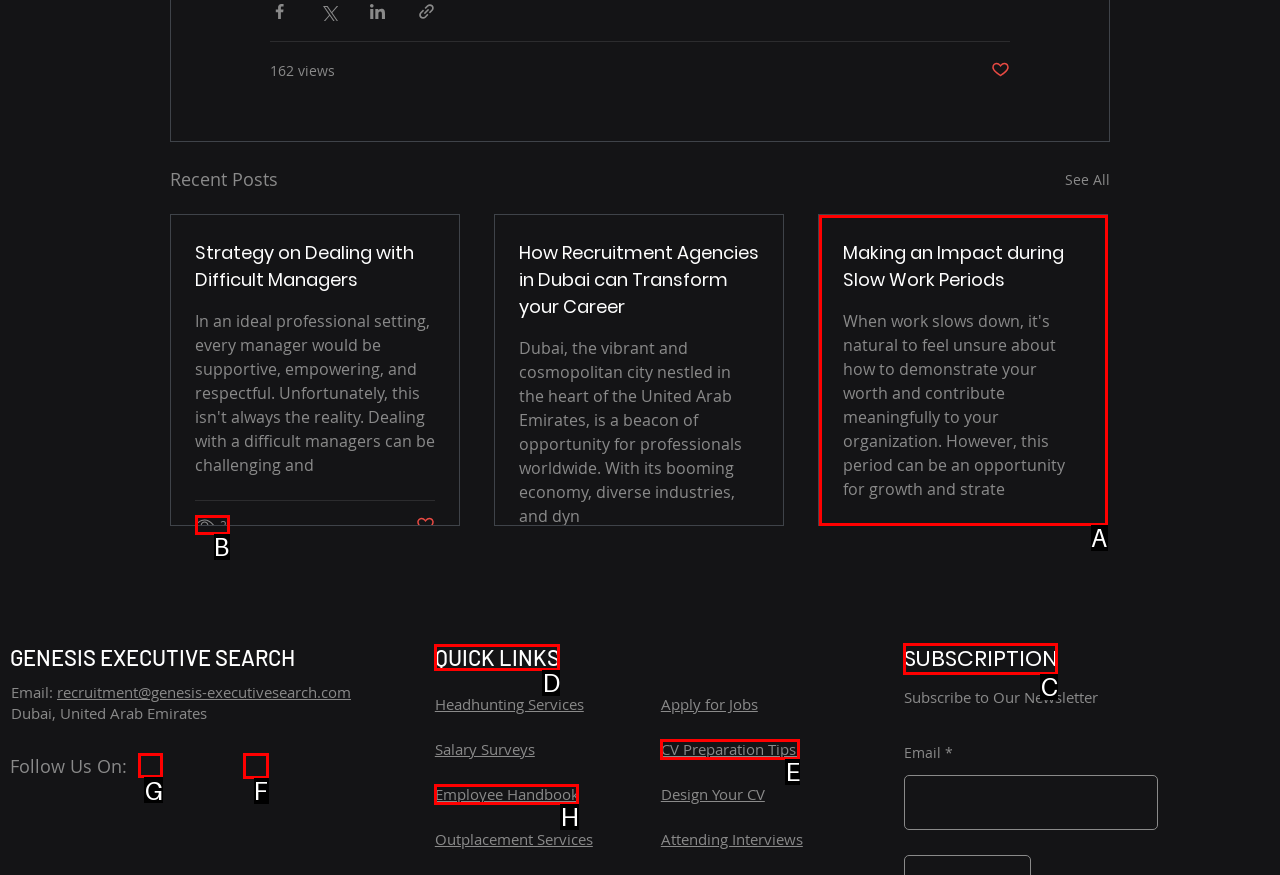Find the correct option to complete this instruction: Follow Genesis Executive Search on LinkedIn. Reply with the corresponding letter.

G